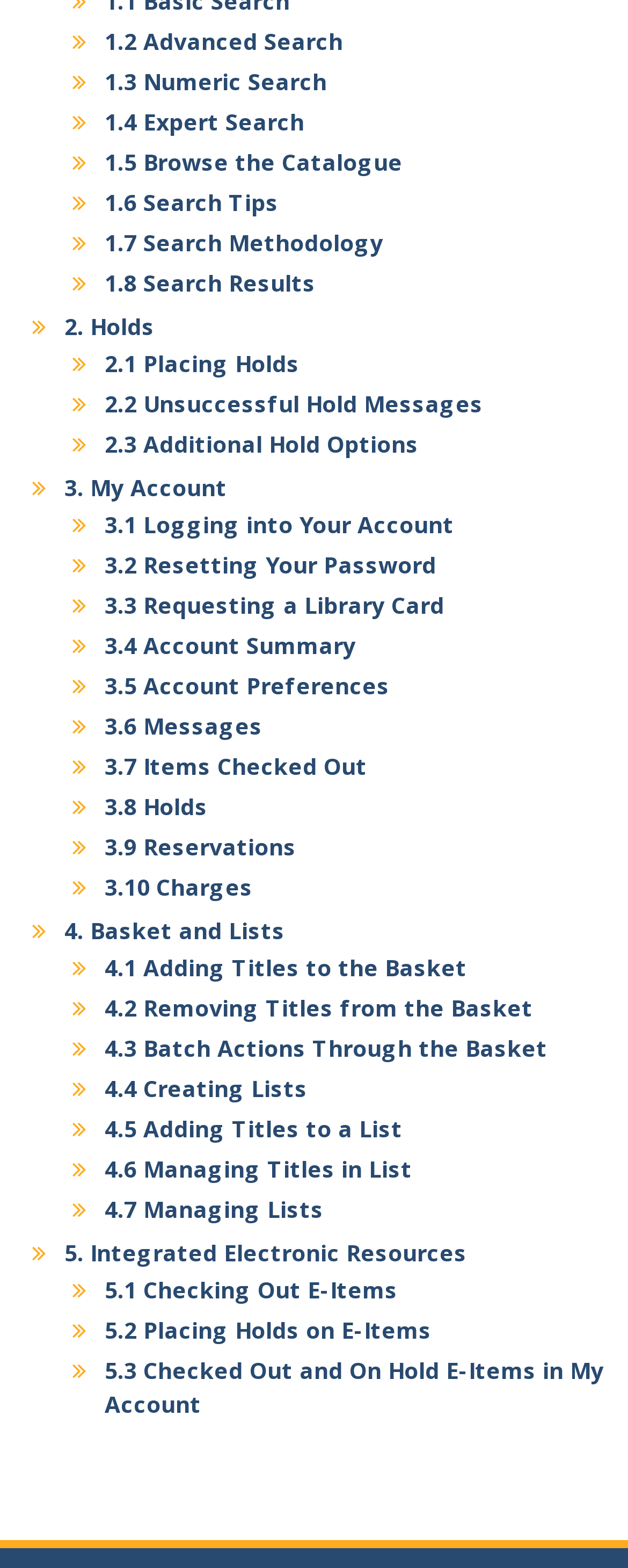Using the provided element description "3.3 Requesting a Library Card", determine the bounding box coordinates of the UI element.

[0.167, 0.376, 0.708, 0.395]